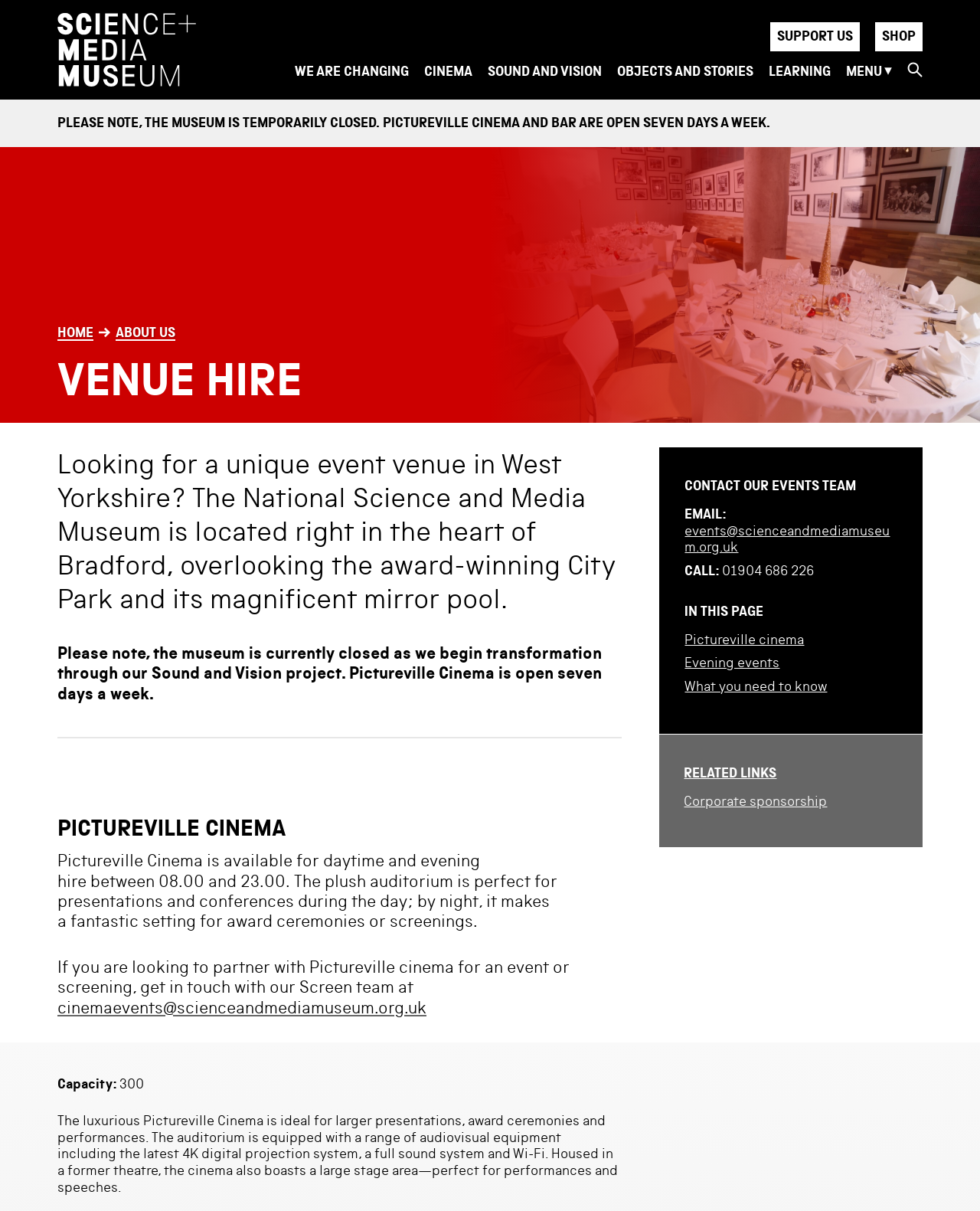Answer the question below in one word or phrase:
What is the capacity of Pictureville Cinema?

300